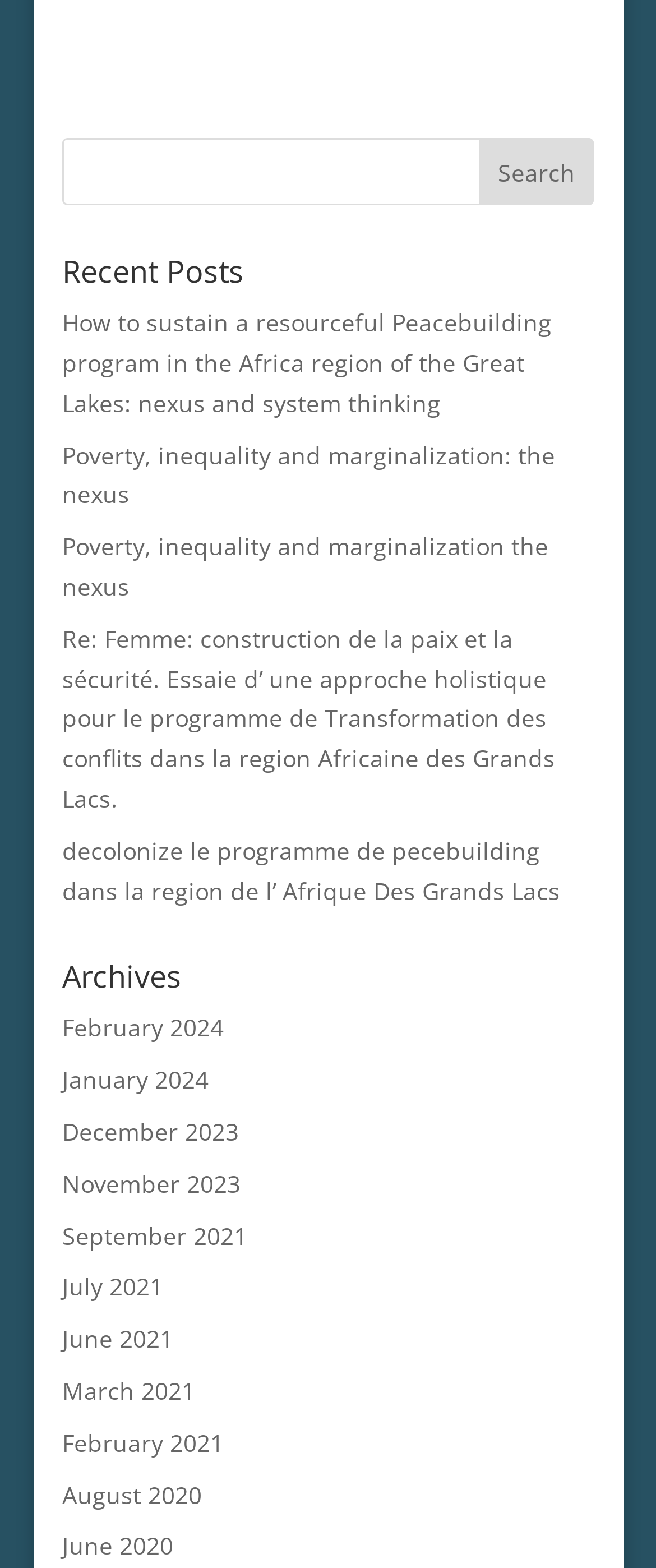Kindly determine the bounding box coordinates for the clickable area to achieve the given instruction: "read the recent post about peacebuilding".

[0.095, 0.196, 0.841, 0.267]